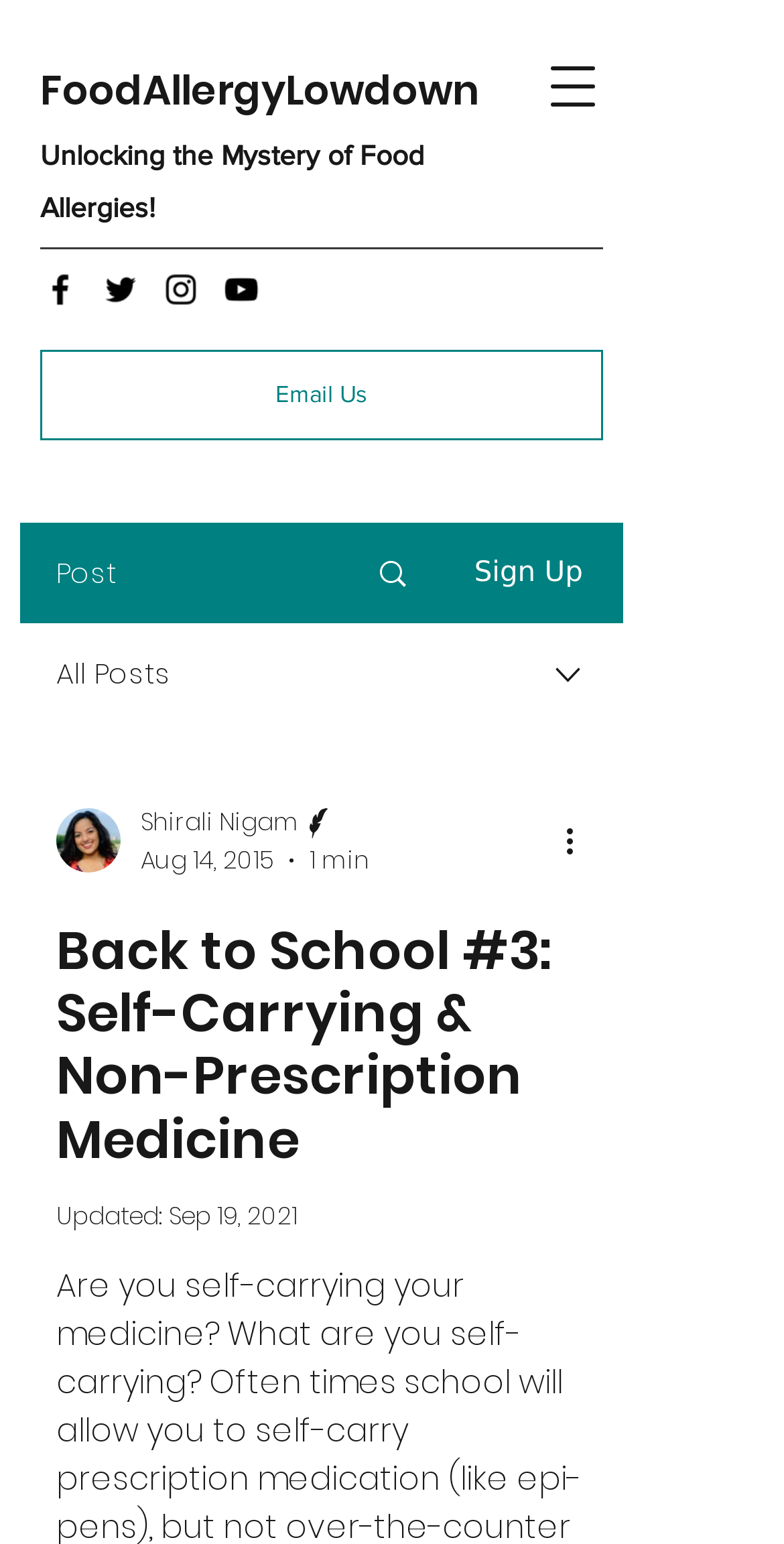Who is the author of the article?
Please provide a comprehensive and detailed answer to the question.

The author's name is mentioned in the combobox section, along with their title 'Writer' and a picture, indicating that Shirali Nigam is the author of the article.